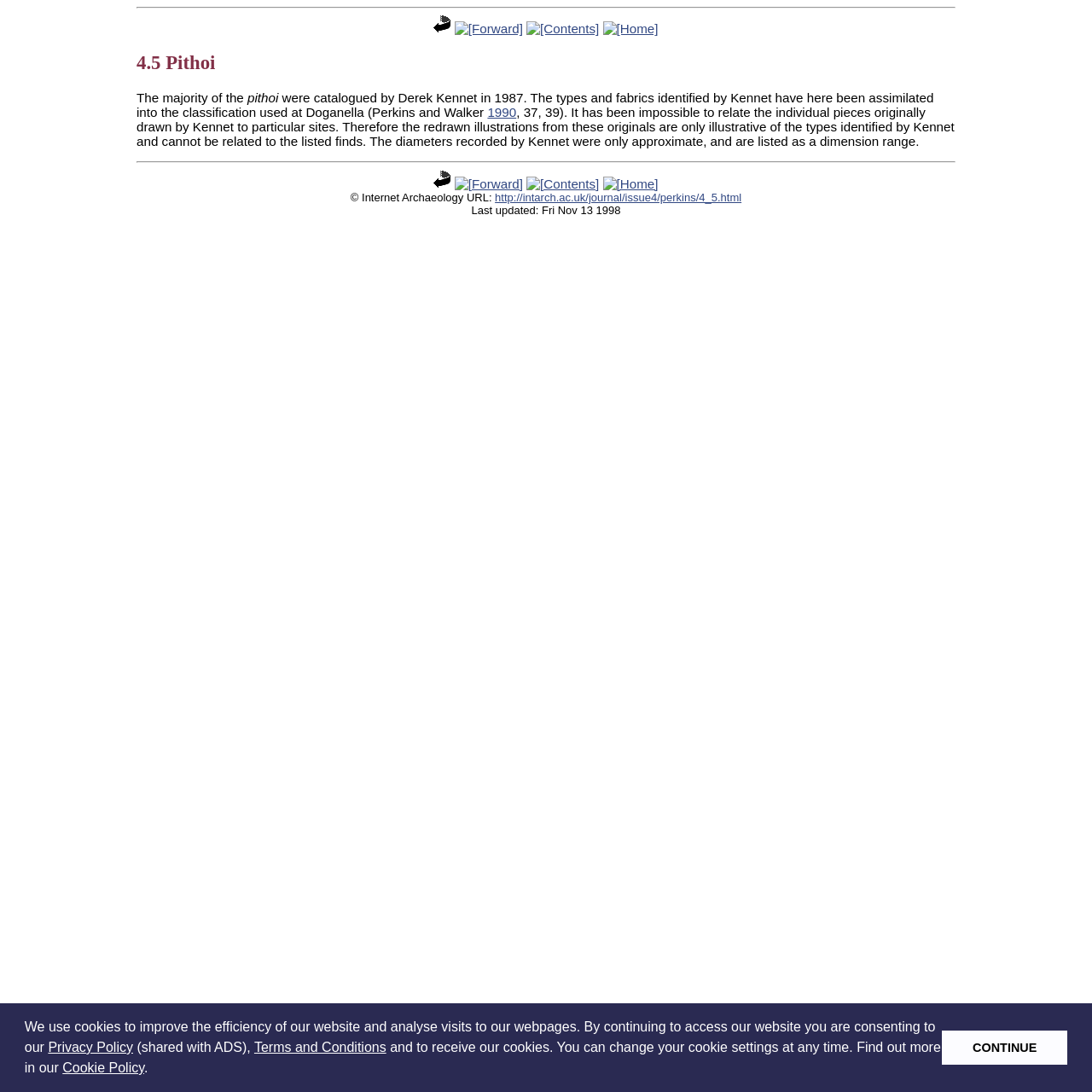Please determine the bounding box coordinates for the element that should be clicked to follow these instructions: "visit home page".

[0.552, 0.02, 0.603, 0.033]